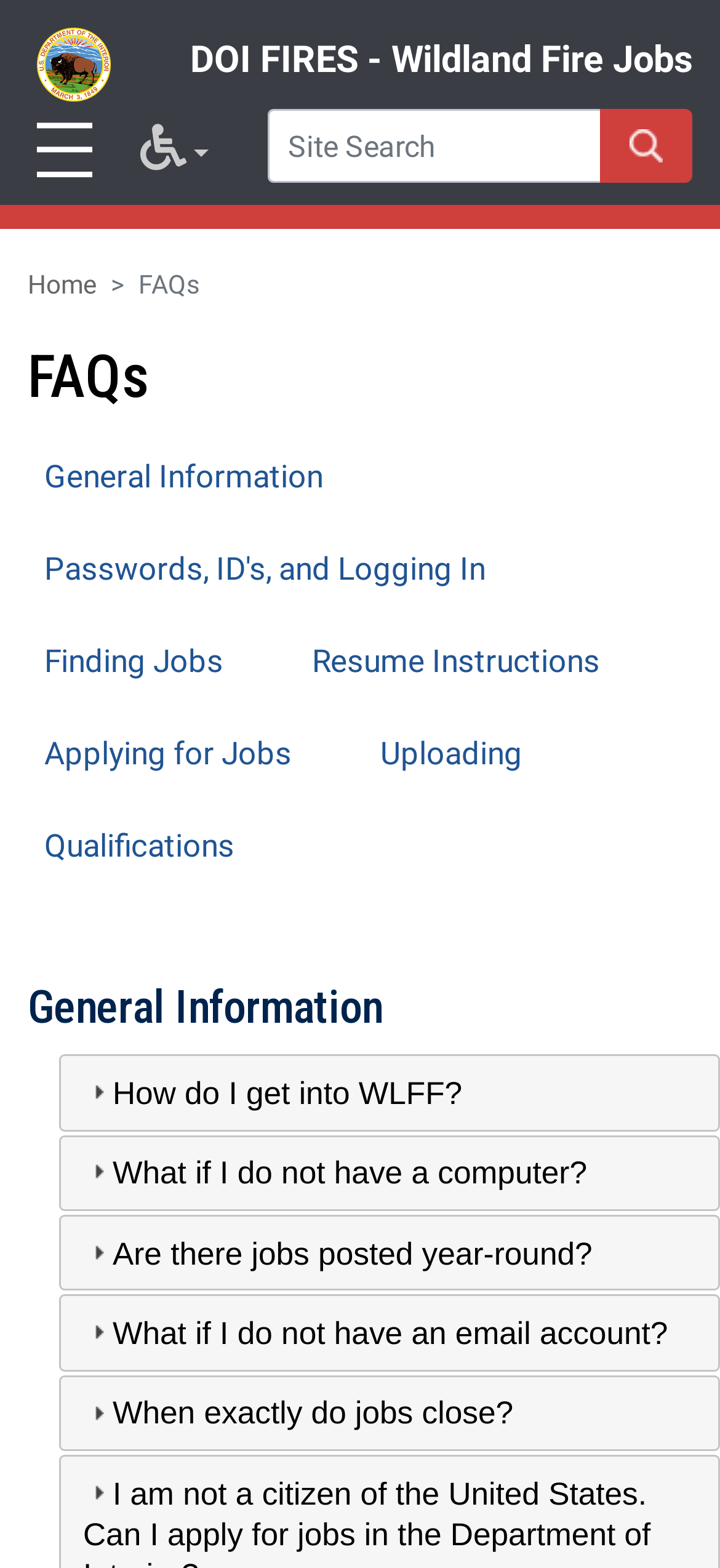Provide the bounding box coordinates in the format (top-left x, top-left y, bottom-right x, bottom-right y). All values are floating point numbers between 0 and 1. Determine the bounding box coordinate of the UI element described as: Finding Jobs

[0.062, 0.41, 0.31, 0.433]